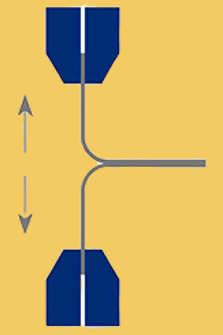Describe the important features and context of the image with as much detail as possible.

The image illustrates a technical diagram focusing on adhesion mechanisms involving PVC-coated materials. It features two vertical components, each represented by blue shapes, suggesting areas of adhesion at the top. A gray connecting line curves between the two vertical components, indicating the pathway or interface where adhesion occurs. The graphically simplified illustration is set against a yellow background, which enhances visibility and understanding of the components involved. This type of diagram is often used in discussions about how adhesives like vinyl adhesives perform in bonding applications, particularly in relation to materials such as PVC and TPU-coated fabrics.